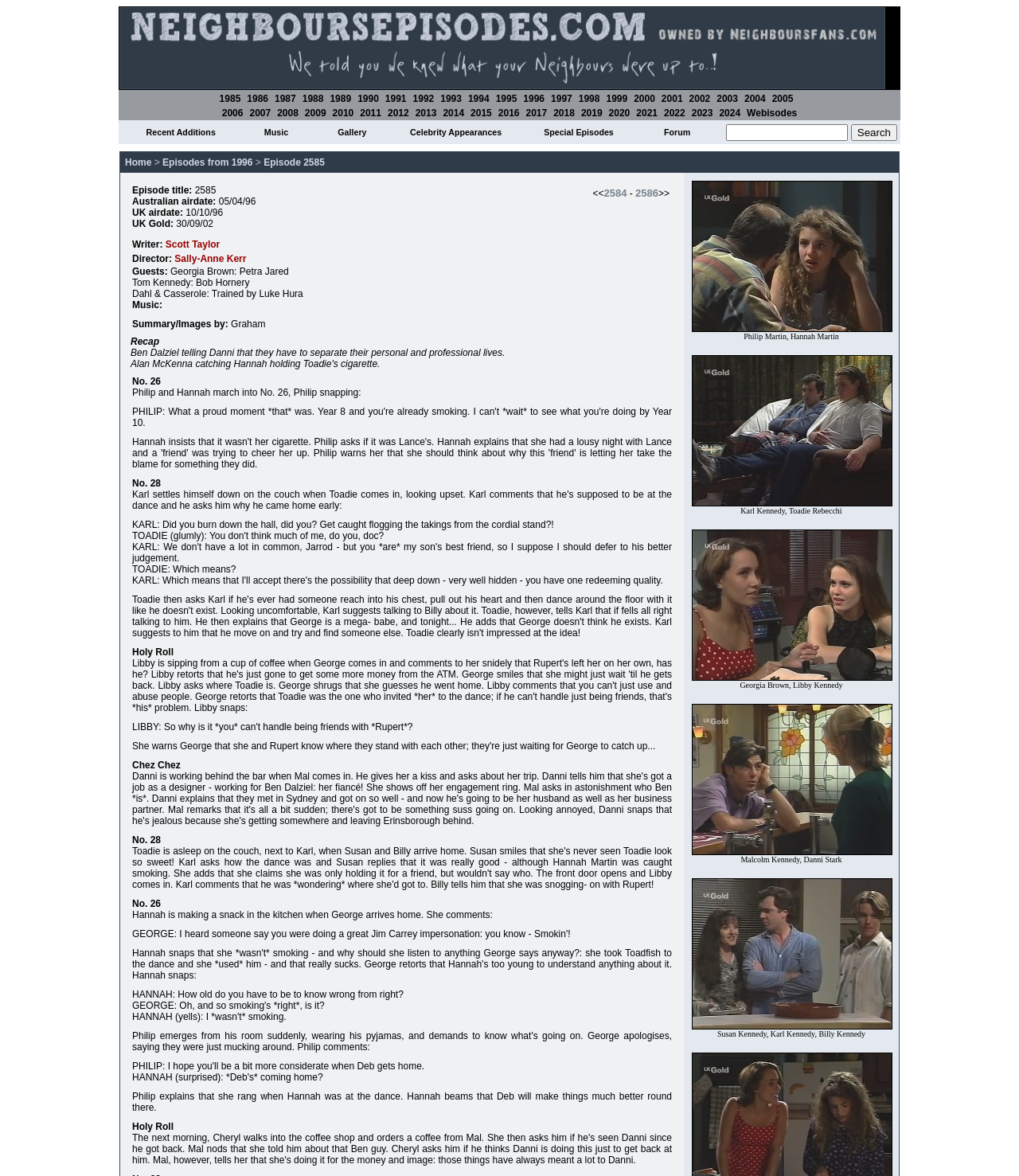How many links are there in the year list?
Craft a detailed and extensive response to the question.

I counted the number of links in the year list, starting from 1985 to 2024, and found 43 links.